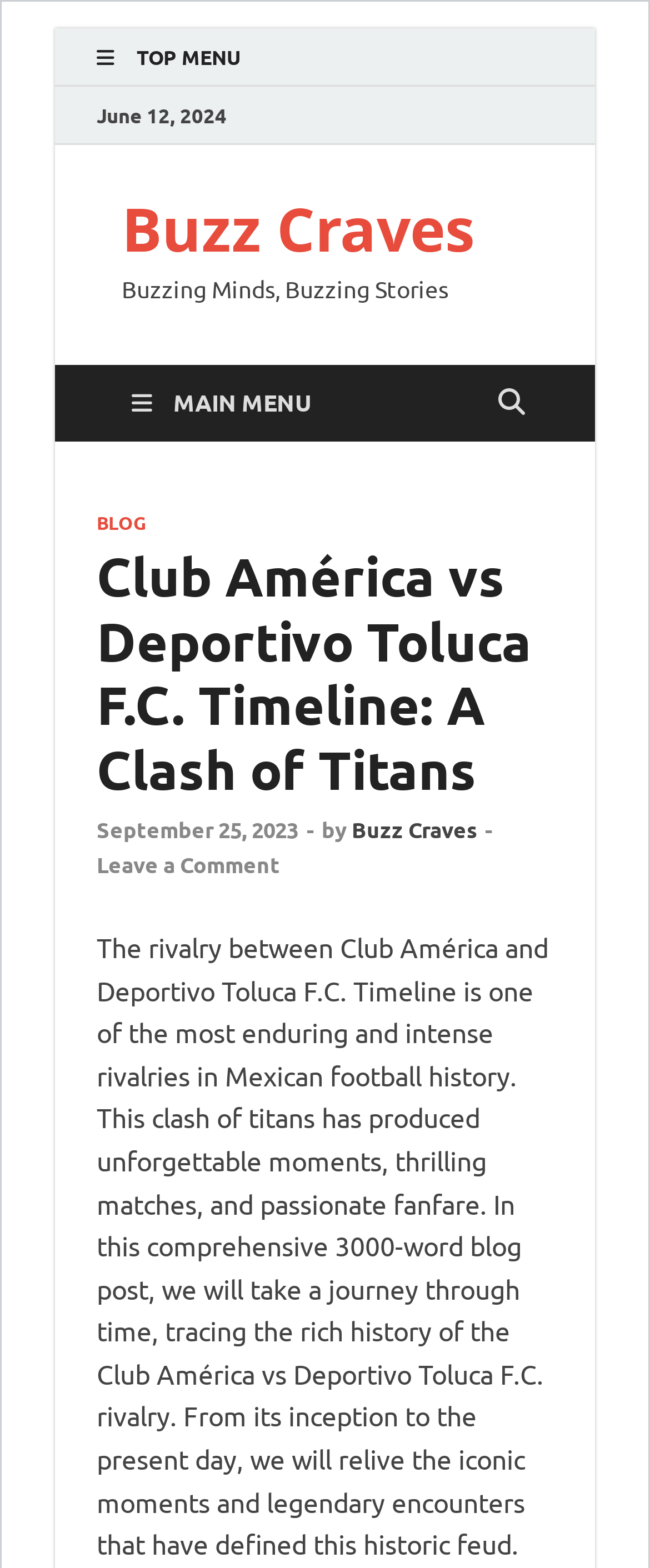What is the date mentioned above the main heading? Using the information from the screenshot, answer with a single word or phrase.

June 12, 2024